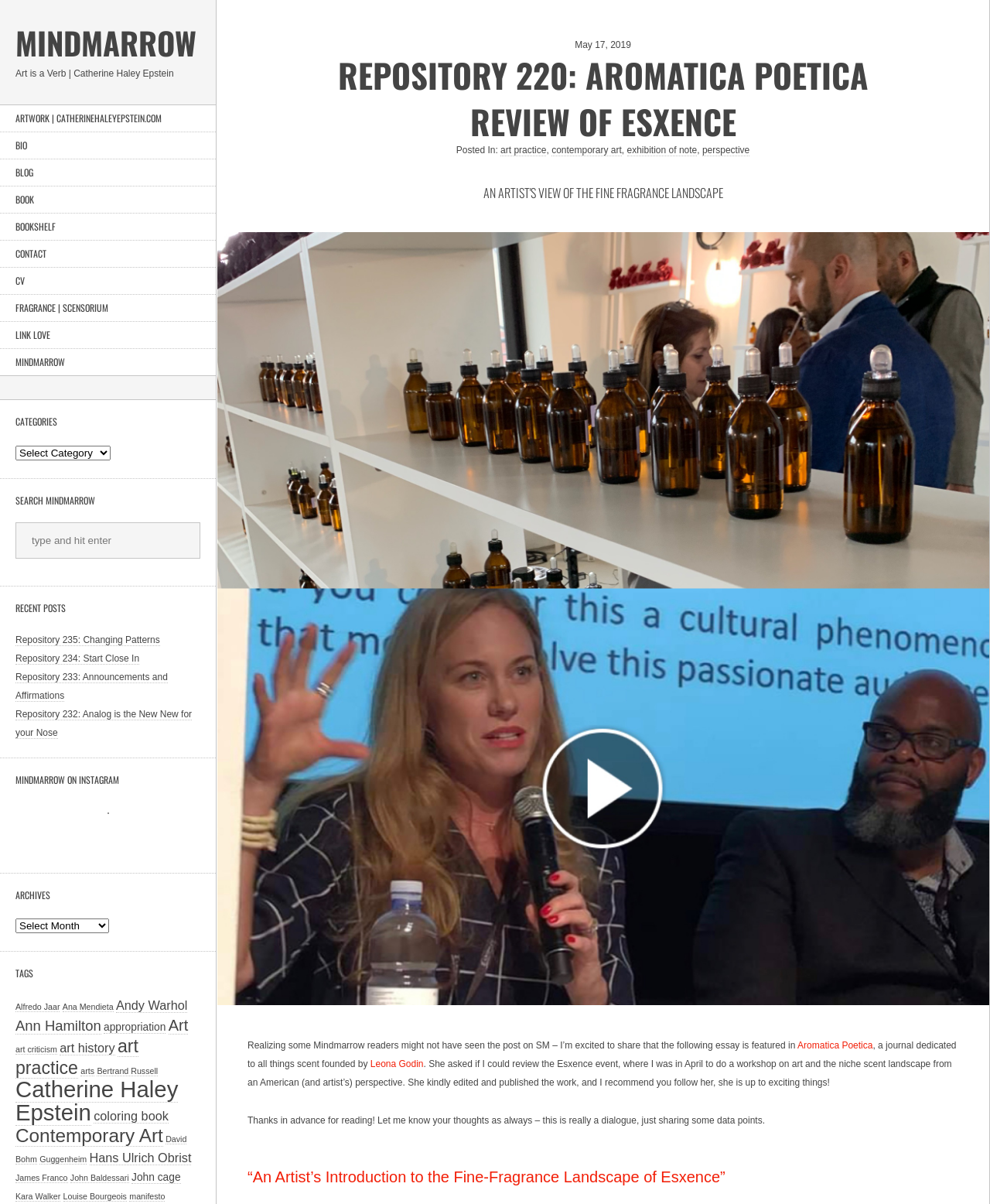Locate the UI element that matches the description Repository 235: Changing Patterns in the webpage screenshot. Return the bounding box coordinates in the format (top-left x, top-left y, bottom-right x, bottom-right y), with values ranging from 0 to 1.

[0.016, 0.527, 0.162, 0.536]